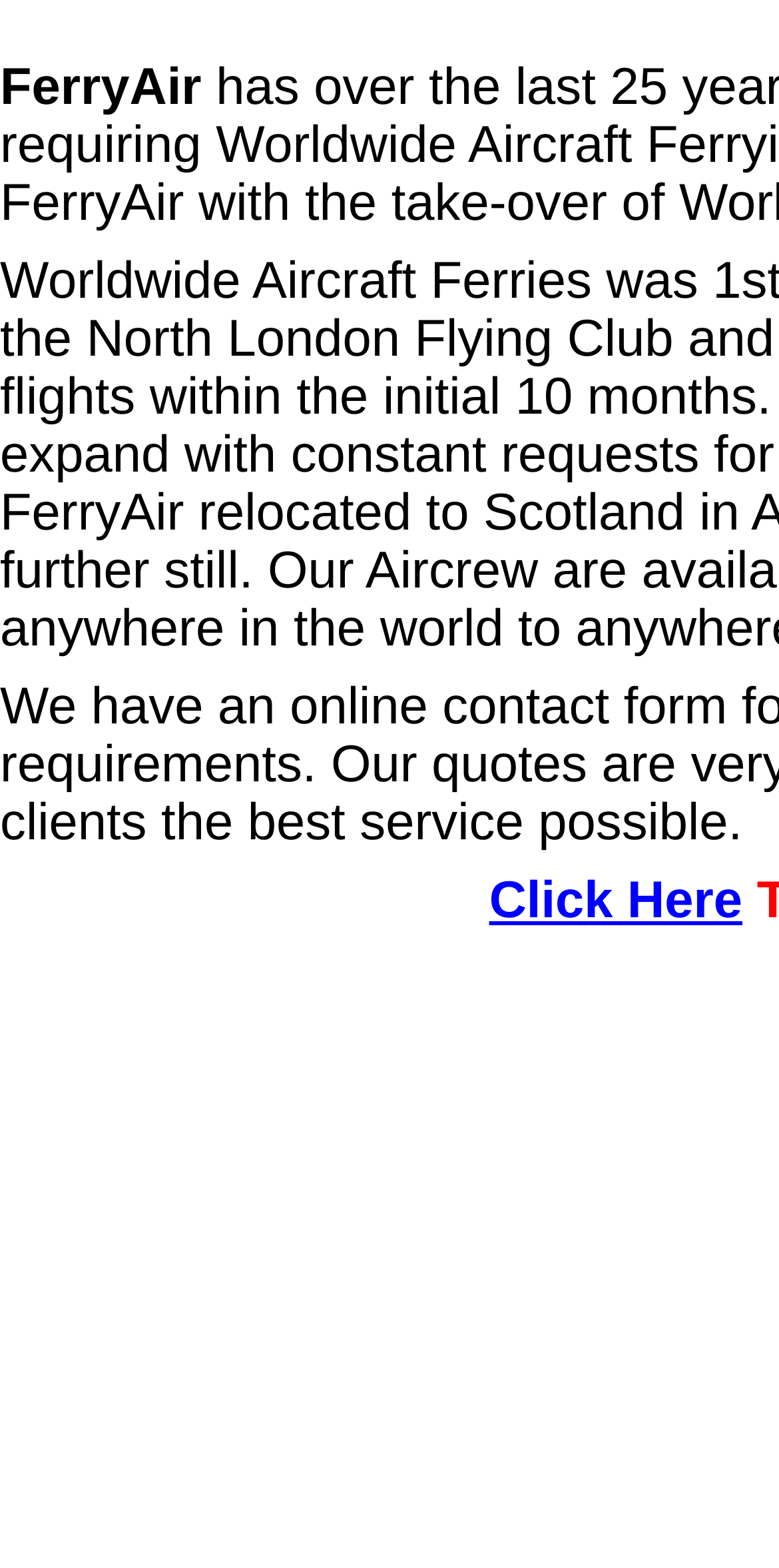Determine the bounding box for the described UI element: "admin".

None